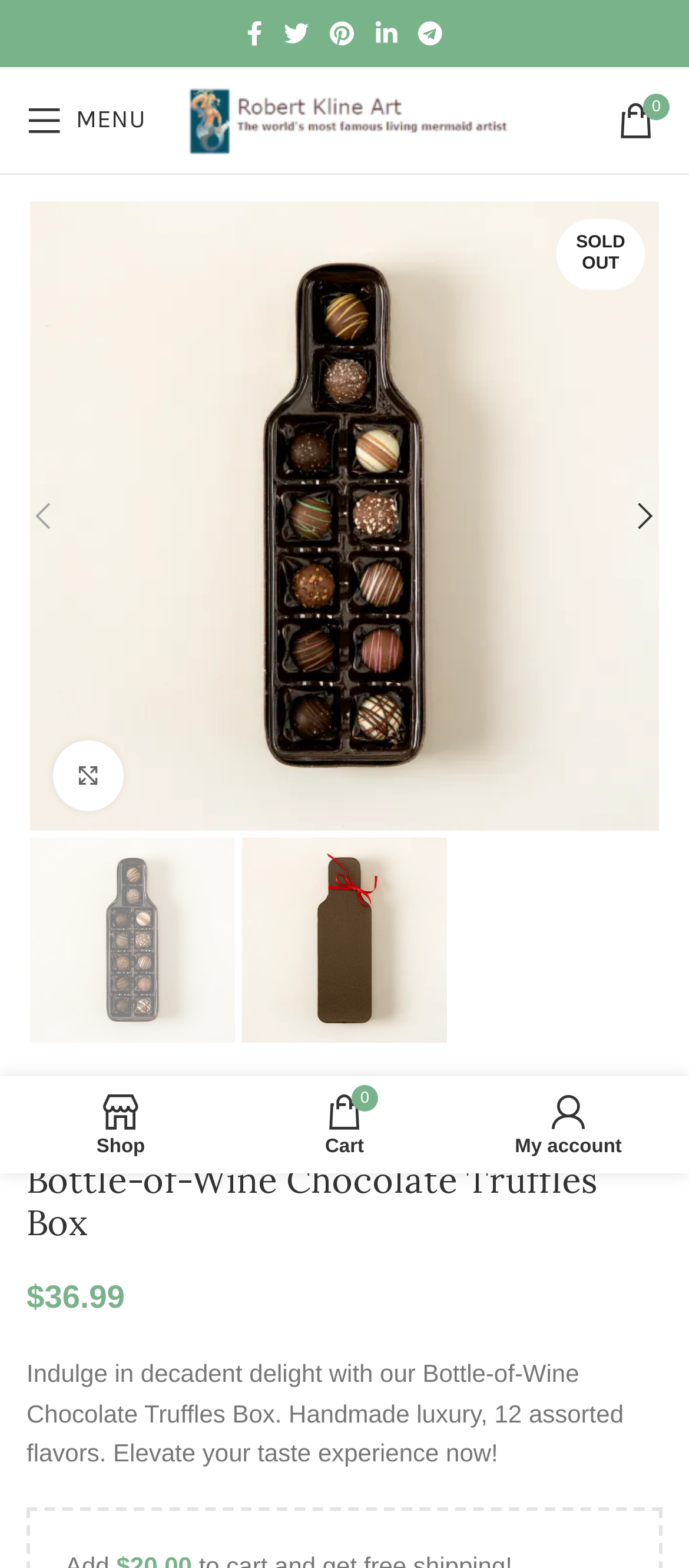Provide the text content of the webpage's main heading.

Bottle-of-Wine Chocolate Truffles Box